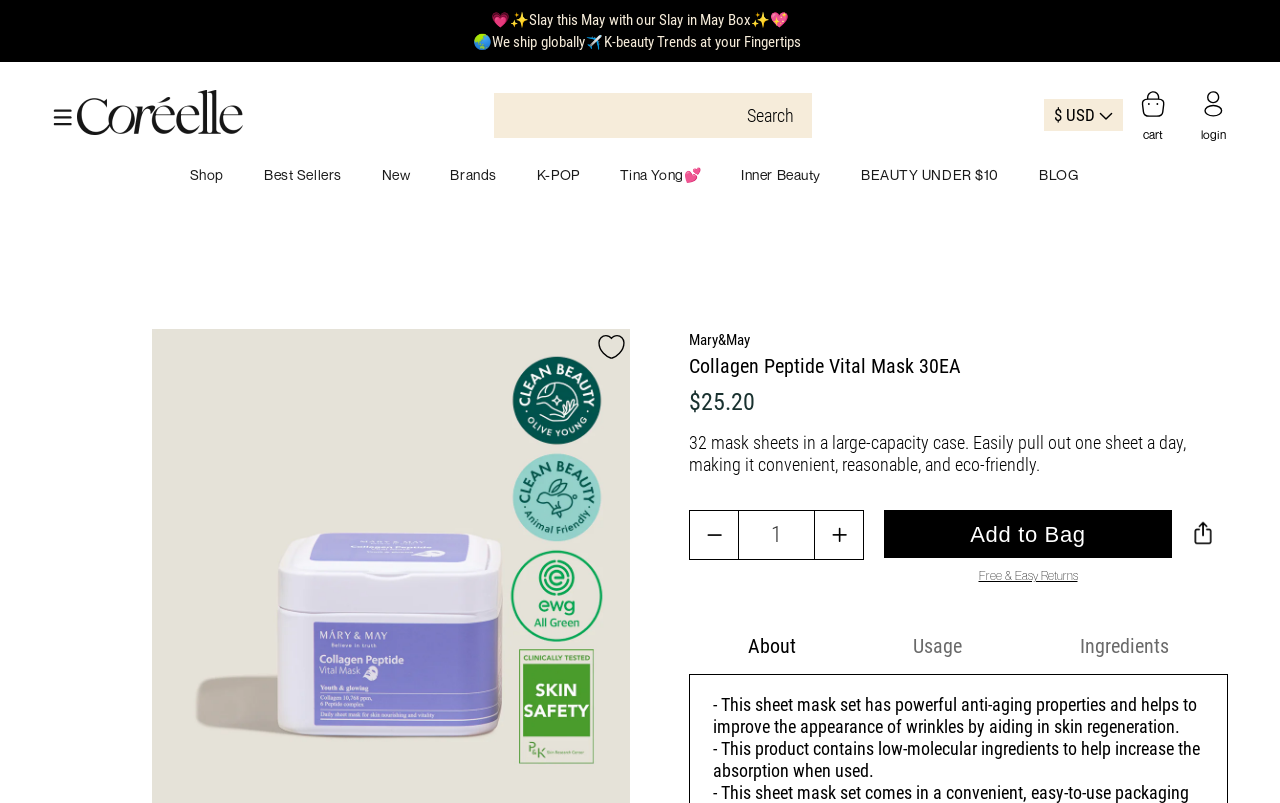Can you locate the main headline on this webpage and provide its text content?

Collagen Peptide Vital Mask 30EA